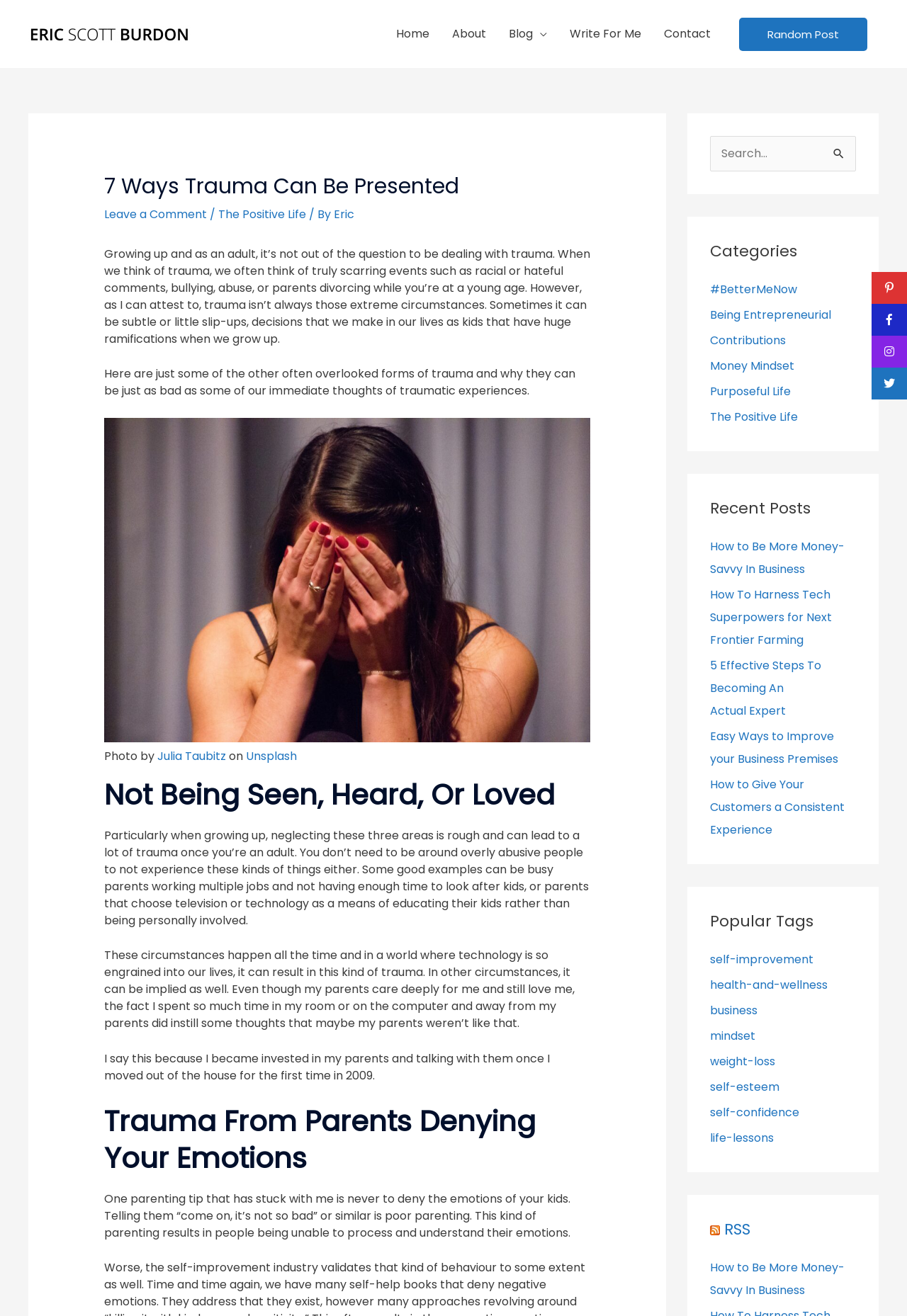What is the category of the article 'How to Be More Money-Savvy In Business'?
Using the image as a reference, answer the question in detail.

The category of the article can be found in the 'Categories' section, where 'Money Mindset' is listed as one of the categories. The article 'How to Be More Money-Savvy In Business' is likely to be categorized under 'Money Mindset'.